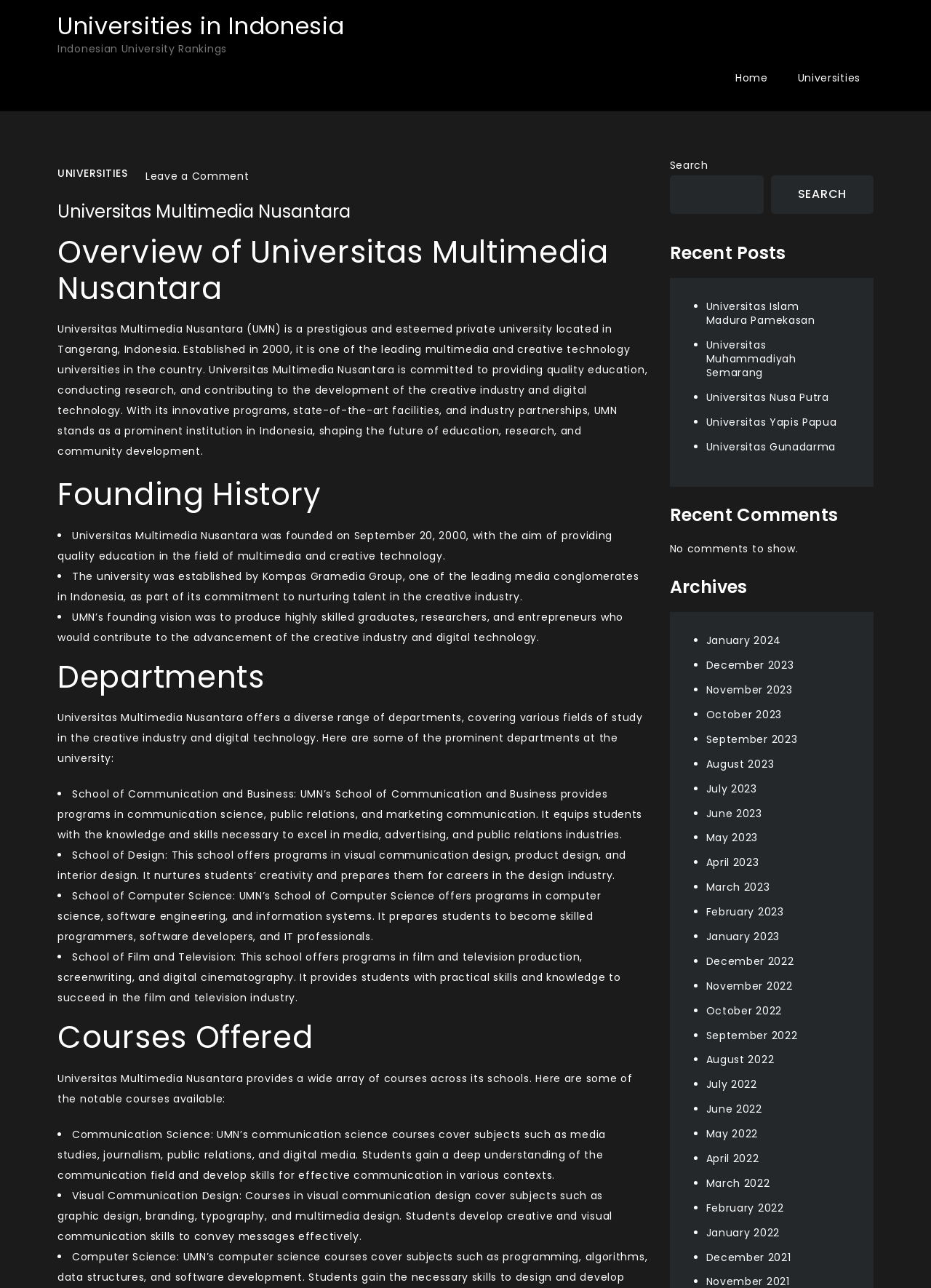Determine the bounding box coordinates for the area that should be clicked to carry out the following instruction: "View DEAL & MARKET DATA".

None